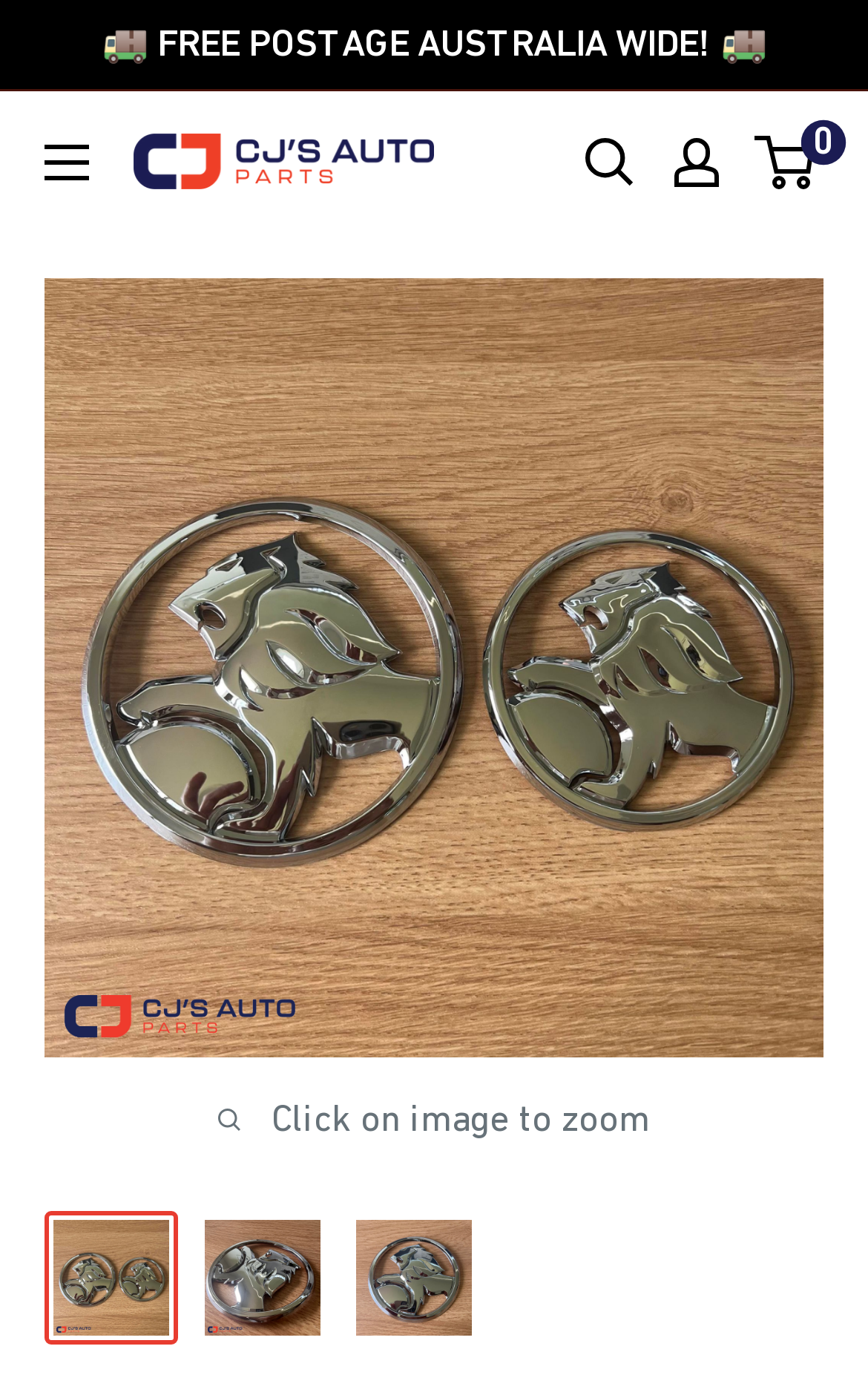Explain the webpage's layout and main content in detail.

This webpage is about Holden Lion Chrome Front Grille and Rear Badge for VE and VF Wagons. At the top, there is a prominent announcement "FREE POSTAGE AUSTRALIA WIDE!" in a bold font. To the right of this announcement, there is a button to open a menu. Below the announcement, there is a link to "CJ's Auto Parts" with a corresponding image of the logo. 

On the top right corner, there are three links: "Open search", "My account", and a link showing the number of items in the cart, "0". Below these links, there is a large image of the Holden Lion Chrome Front Grille and Rear Badge, which takes up most of the page. 

Below the image, there is a text "Click on image to zoom". There are three links to the same product, "Holden Lion Chrome Front Grille and Rear Badge VE VF WAGON SV6 SS Commodore", each with a corresponding image. These links and images are aligned horizontally and are positioned at the bottom of the page.